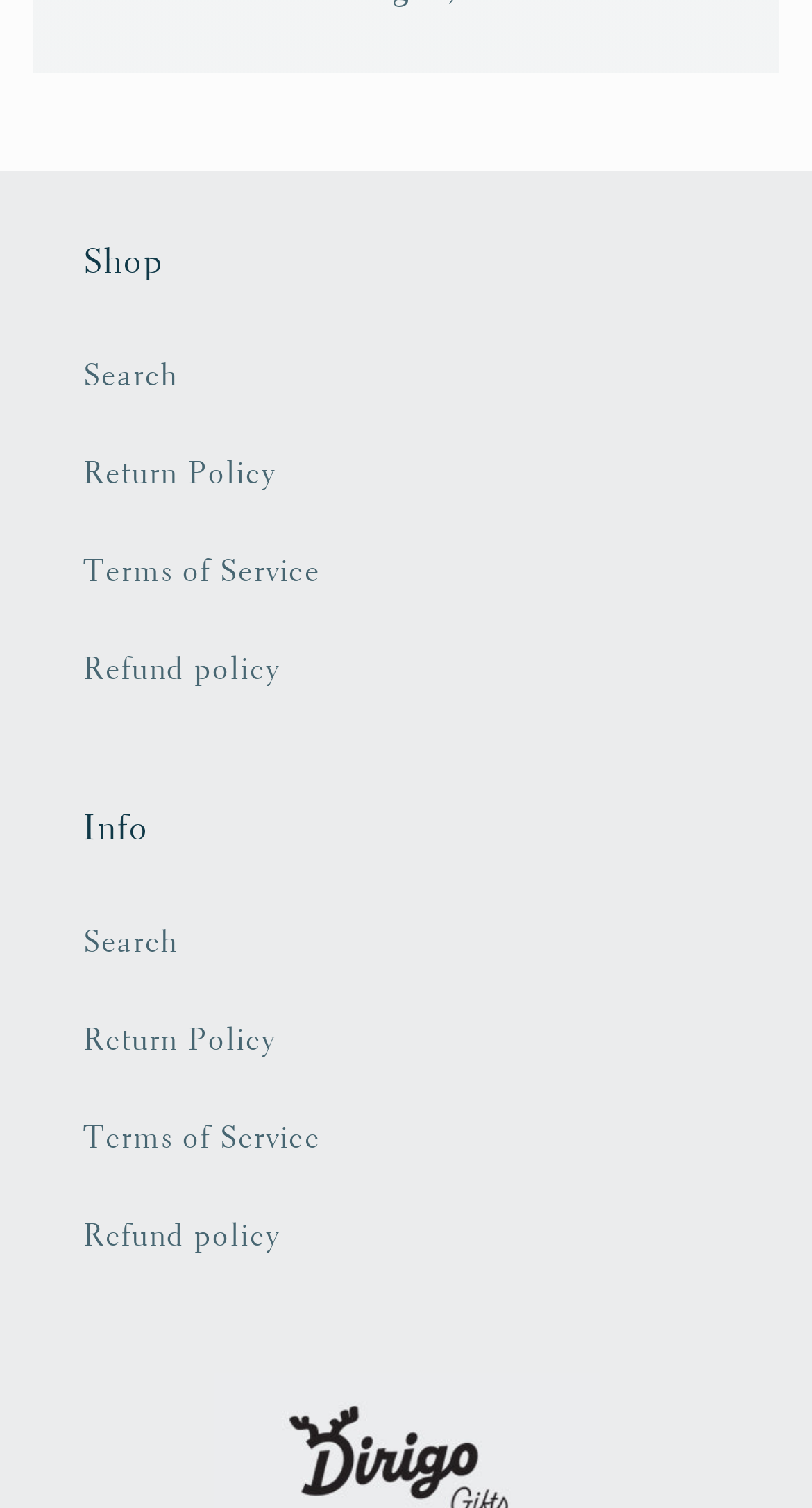Answer the following query with a single word or phrase:
What is the second link under 'Info'?

Return Policy